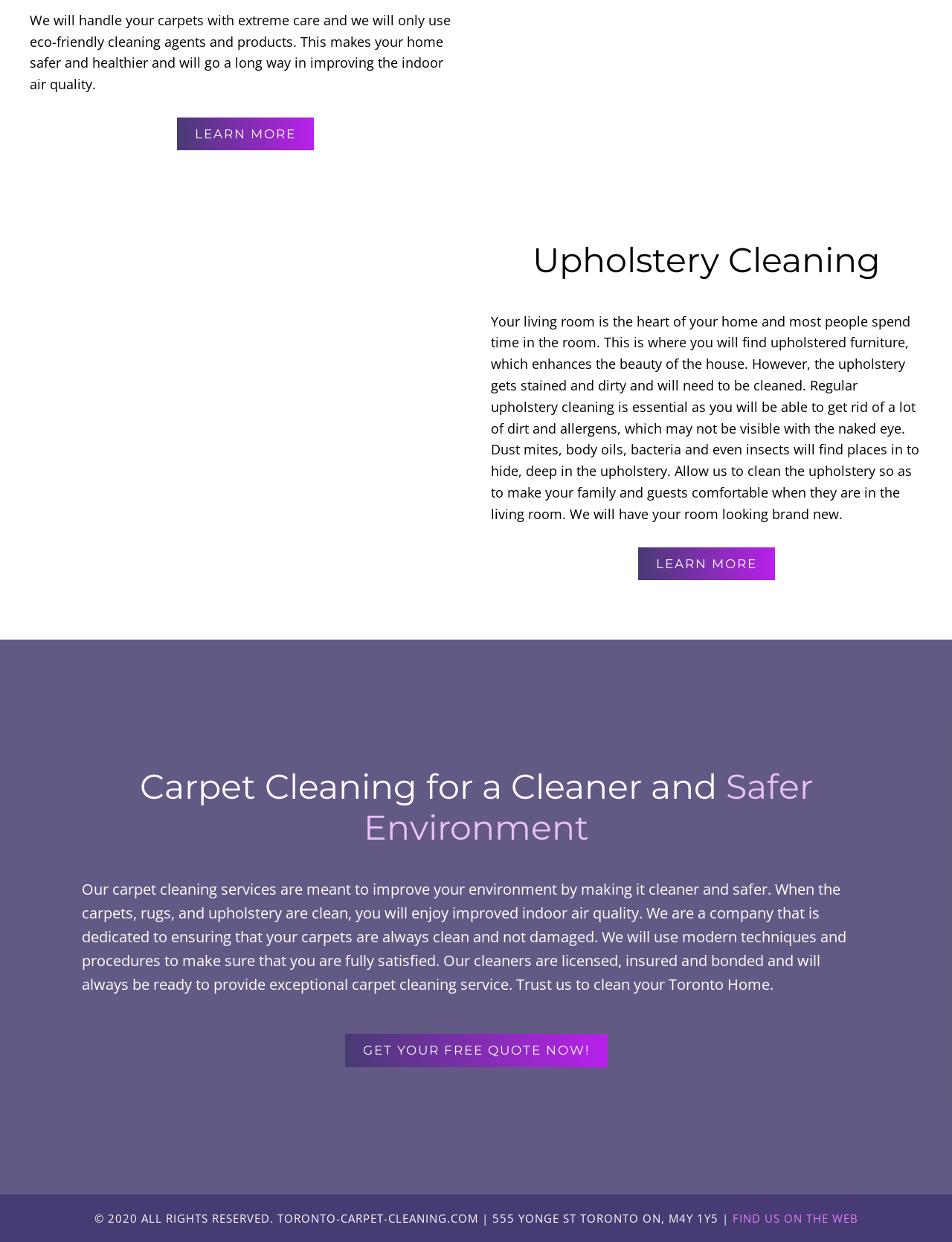Answer the question in one word or a short phrase:
What is the company's goal for carpet cleaning?

Make environment cleaner and safer